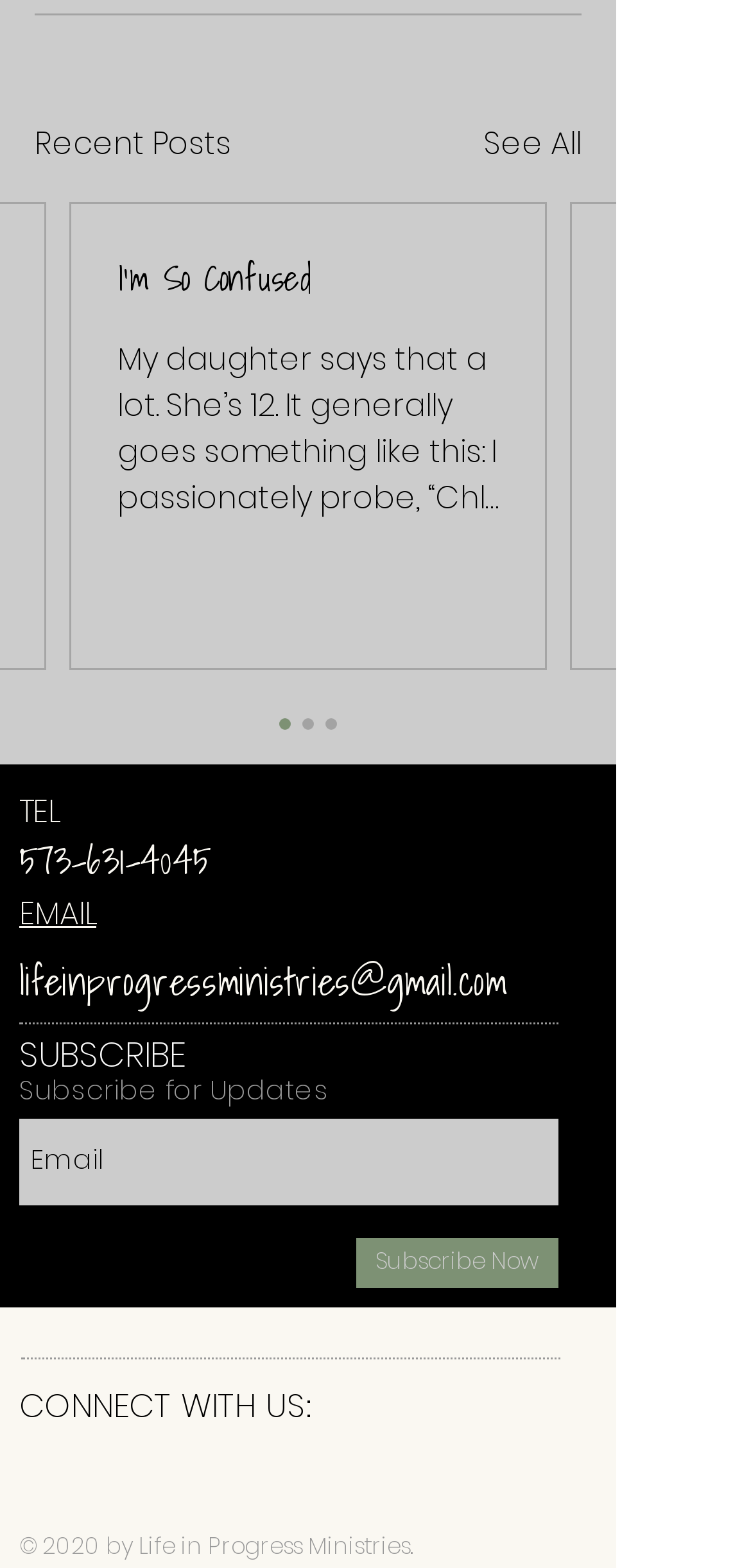Ascertain the bounding box coordinates for the UI element detailed here: "I'm So Confused". The coordinates should be provided as [left, top, right, bottom] with each value being a float between 0 and 1.

[0.156, 0.159, 0.664, 0.195]